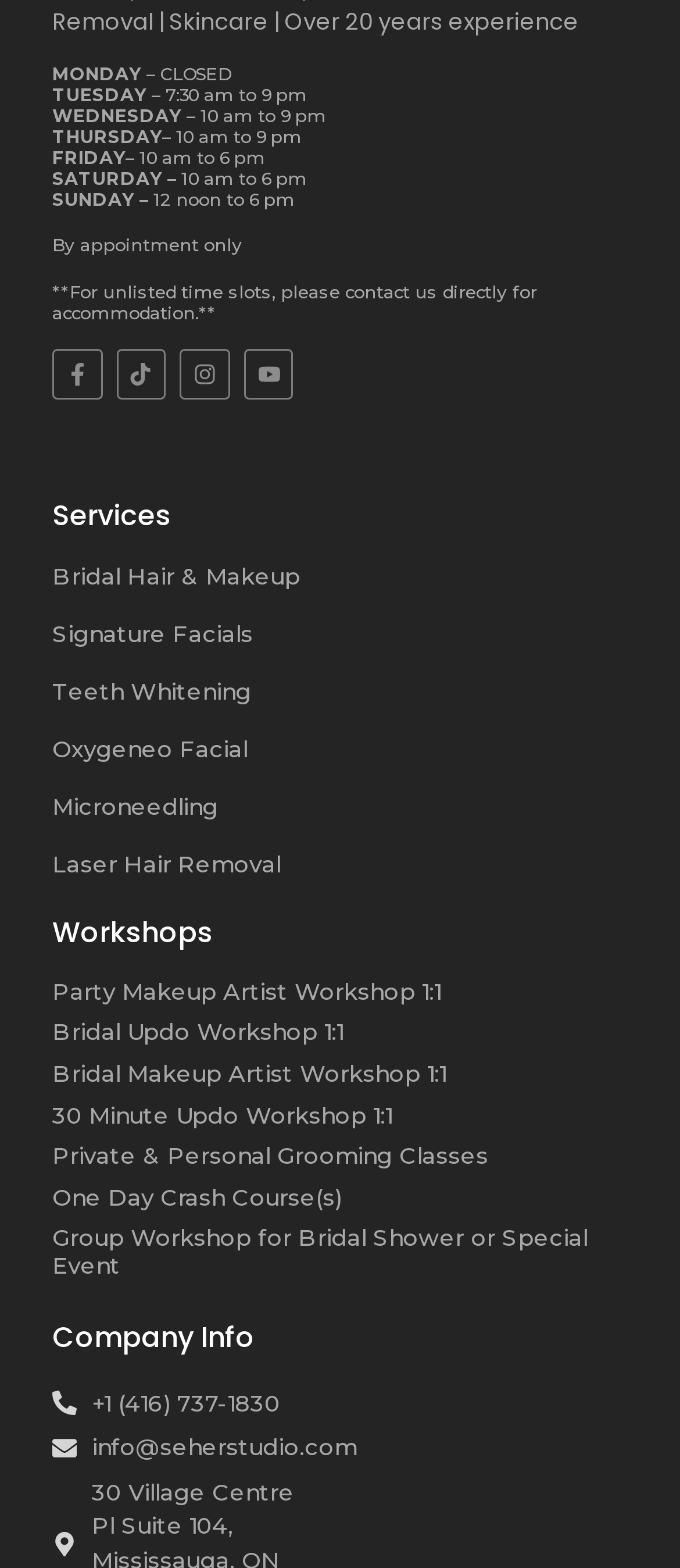Using the element description Facebook-f, predict the bounding box coordinates for the UI element. Provide the coordinates in (top-left x, top-left y, bottom-right x, bottom-right y) format with values ranging from 0 to 1.

[0.077, 0.223, 0.15, 0.255]